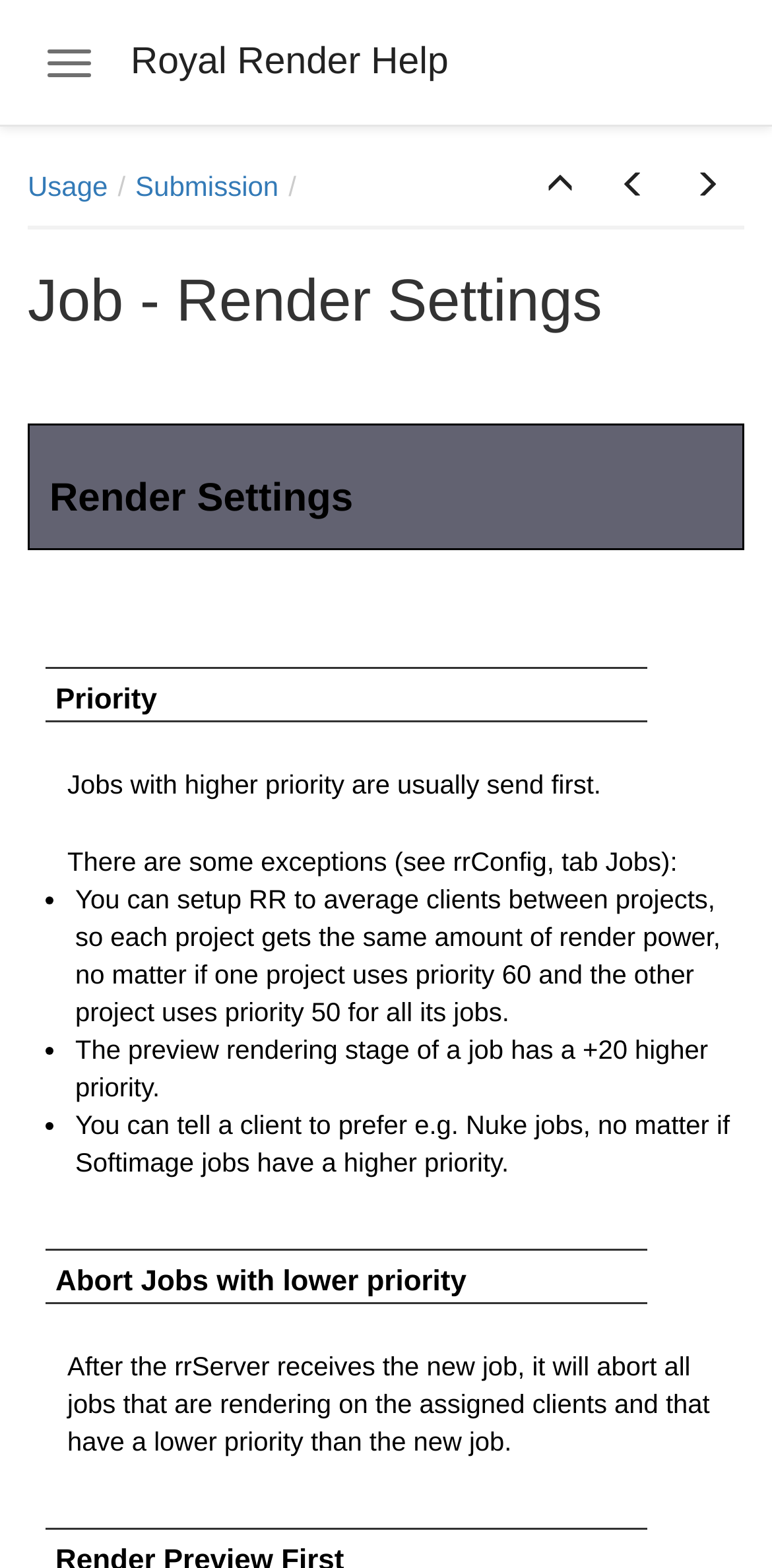Determine the webpage's heading and output its text content.

Royal Render Help